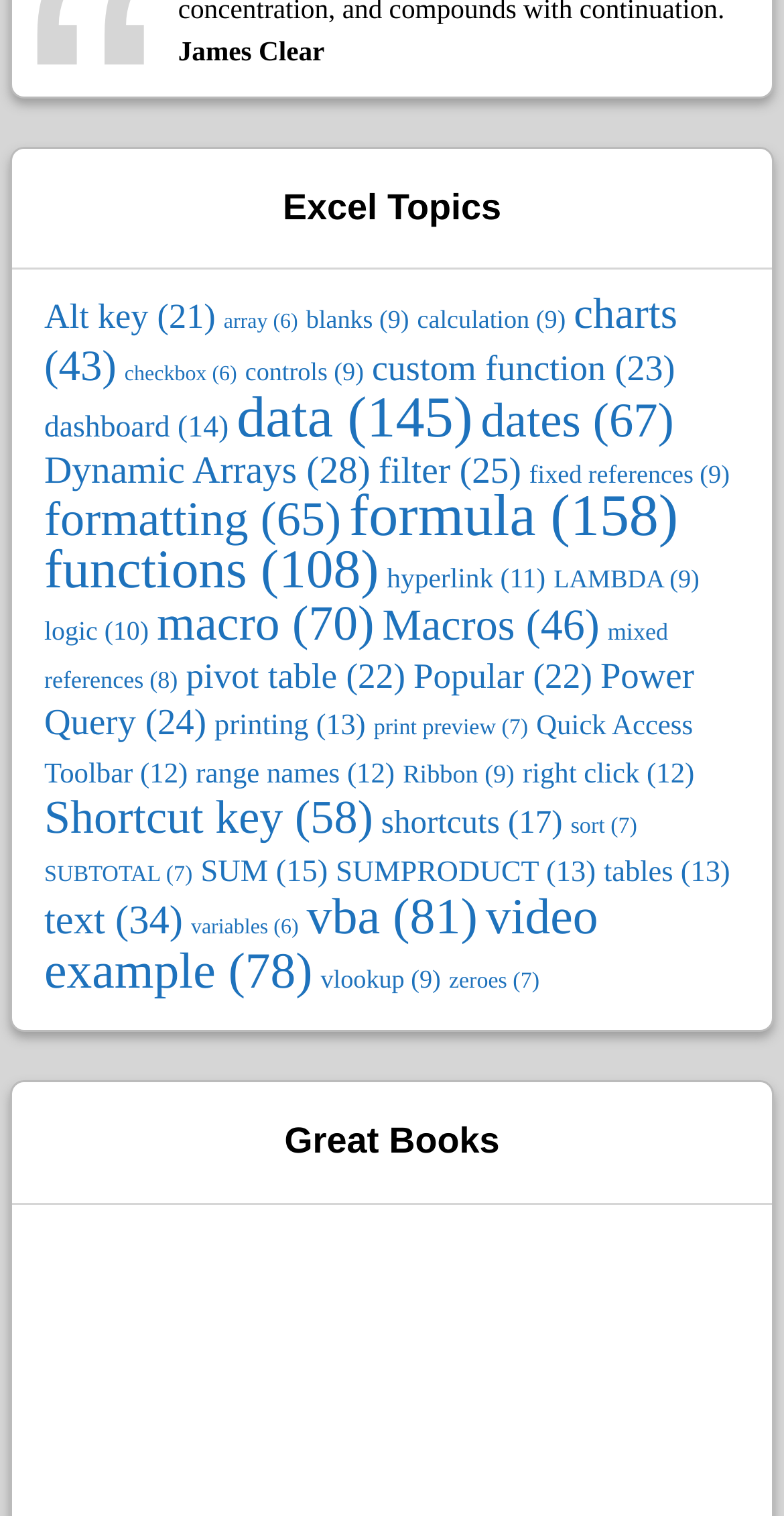Give a concise answer using only one word or phrase for this question:
What is the topic with the fewest items?

print preview